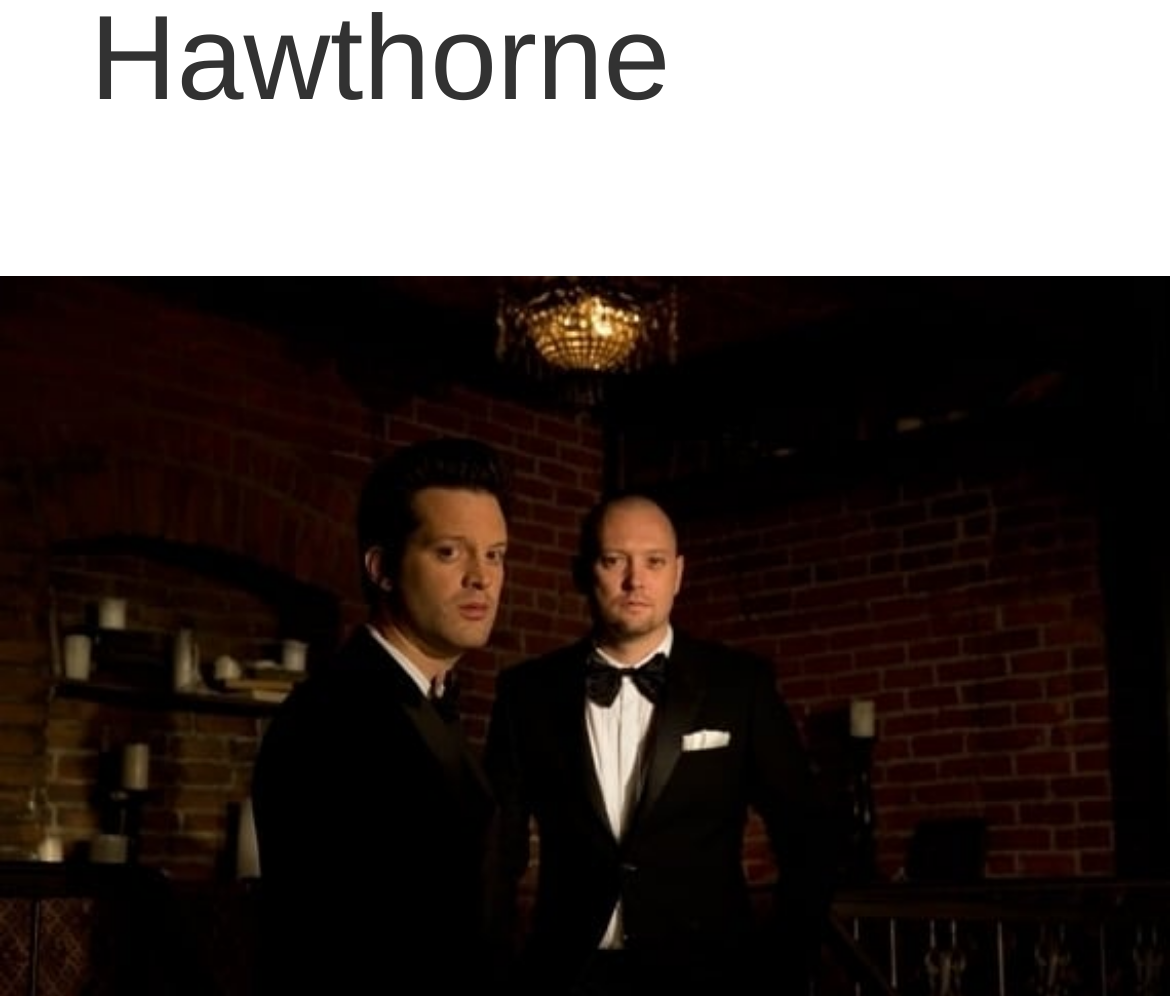Using the element description provided, determine the bounding box coordinates in the format (top-left x, top-left y, bottom-right x, bottom-right y). Ensure that all values are floating point numbers between 0 and 1. Element description: Jerry Paper

[0.0, 0.449, 1.0, 0.735]